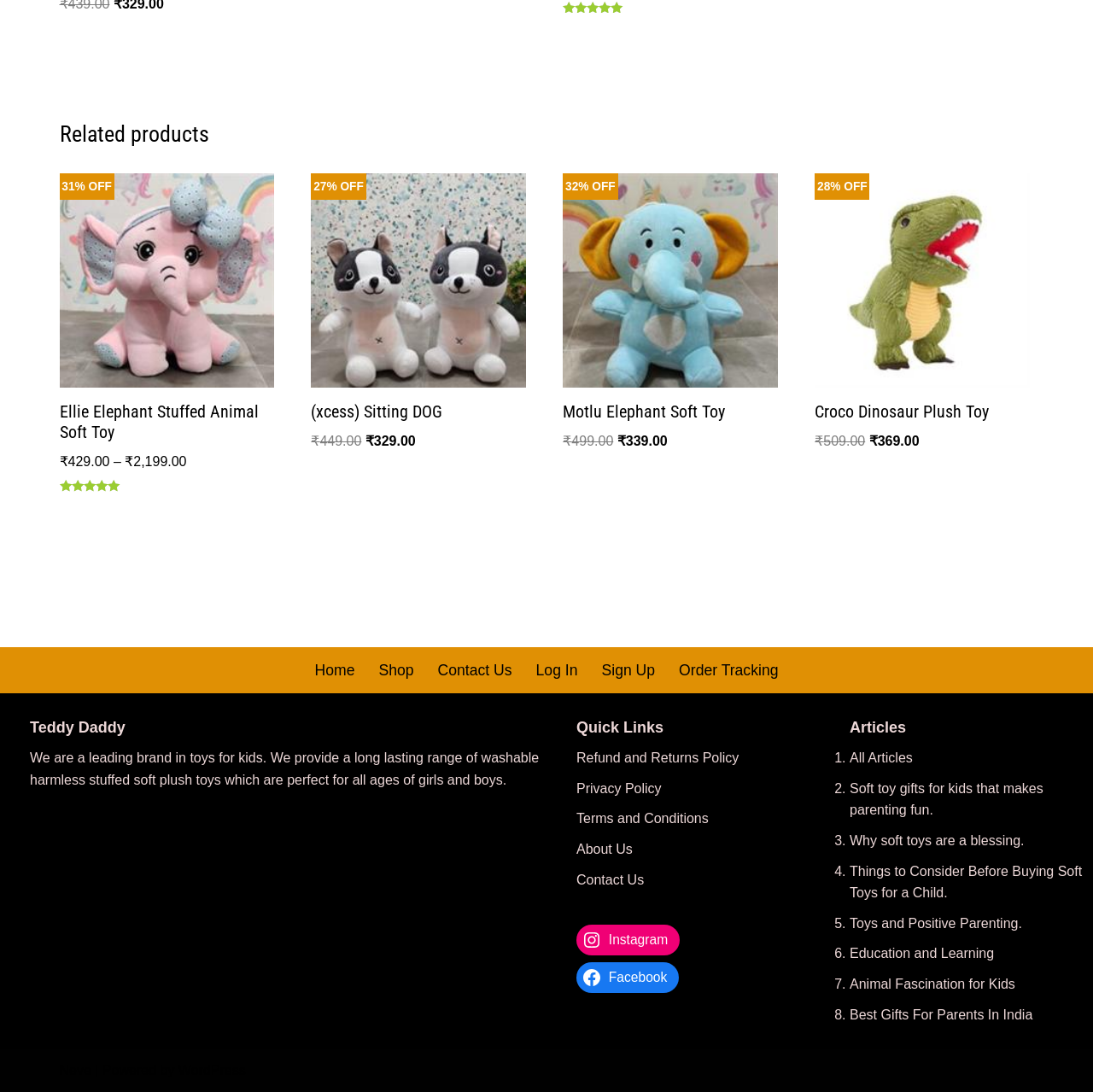What is the rating of Ellie Elephant Stuffed Animal Soft Toy?
Answer the question with detailed information derived from the image.

I found the rating by looking at the image with the text 'Rated 5.00 out of 5' next to the product name 'Ellie Elephant Stuffed Animal Soft Toy'.